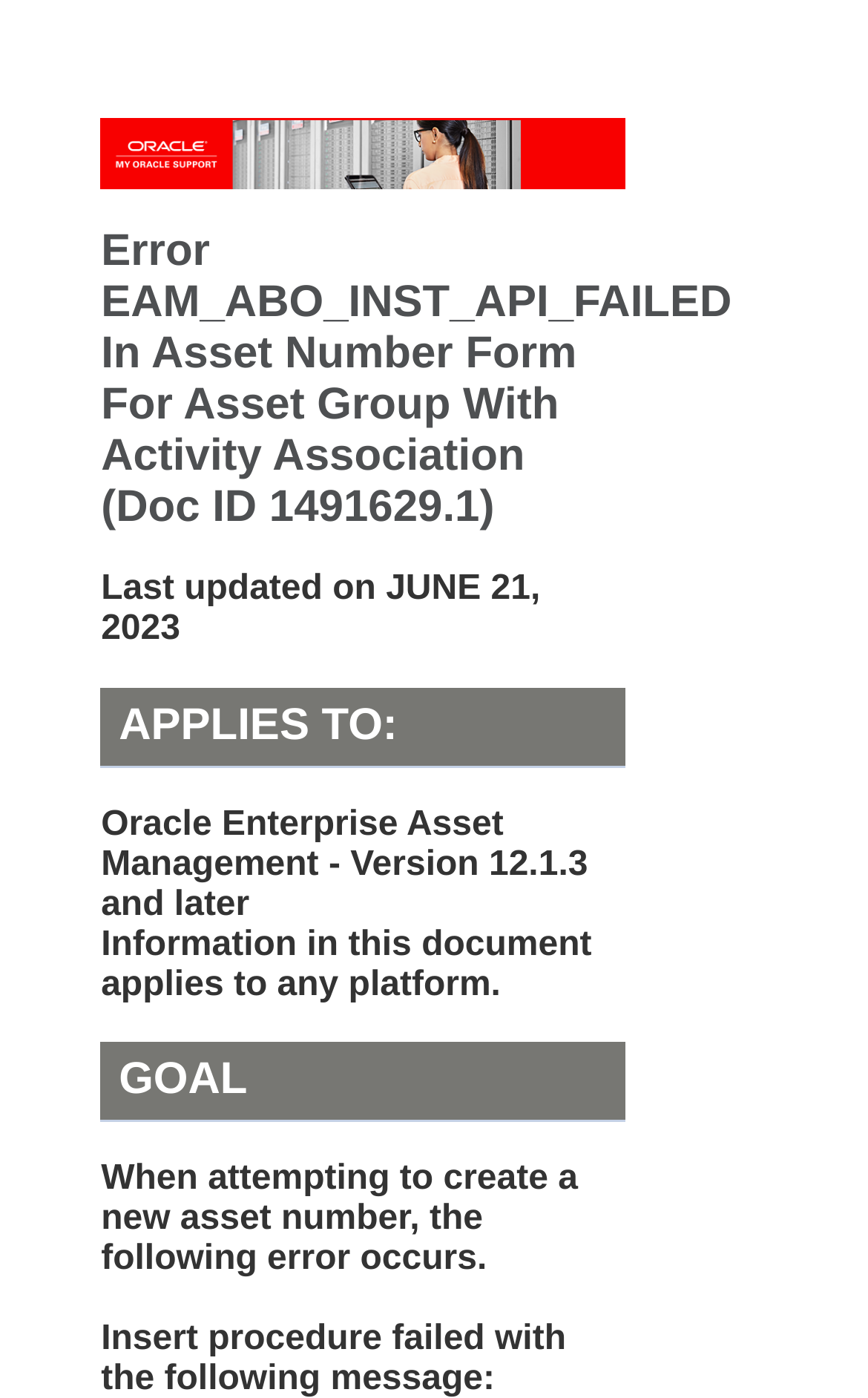What is the goal of the document?
Could you answer the question with a detailed and thorough explanation?

The goal of the document is mentioned in the heading 'GOAL' which is followed by a static text 'When attempting to create a new asset number, the following error occurs.' This implies that the goal of the document is to resolve an error.